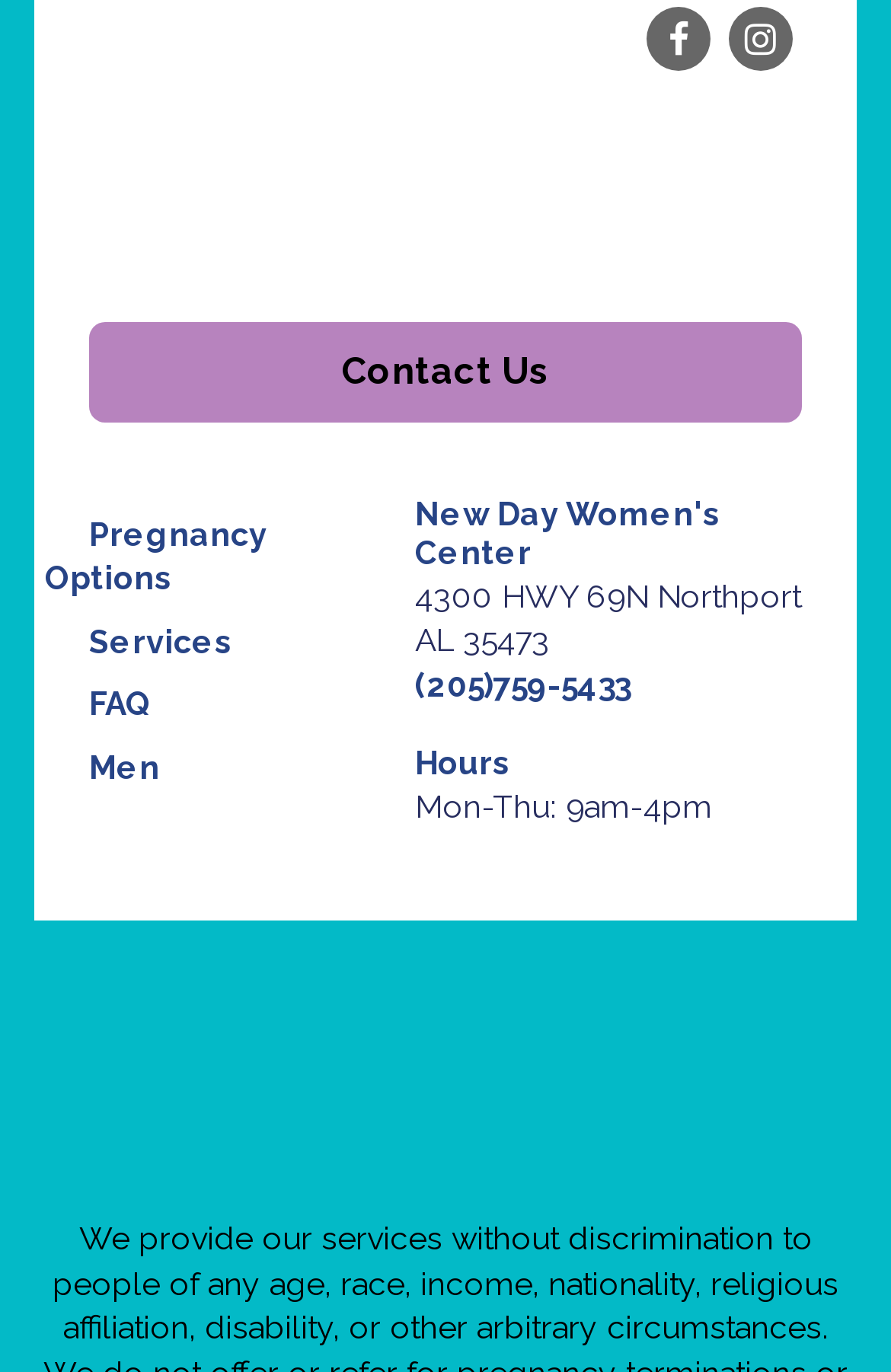Can you find the bounding box coordinates for the UI element given this description: "Pregnancy Options"? Provide the coordinates as four float numbers between 0 and 1: [left, top, right, bottom].

[0.051, 0.349, 0.3, 0.461]